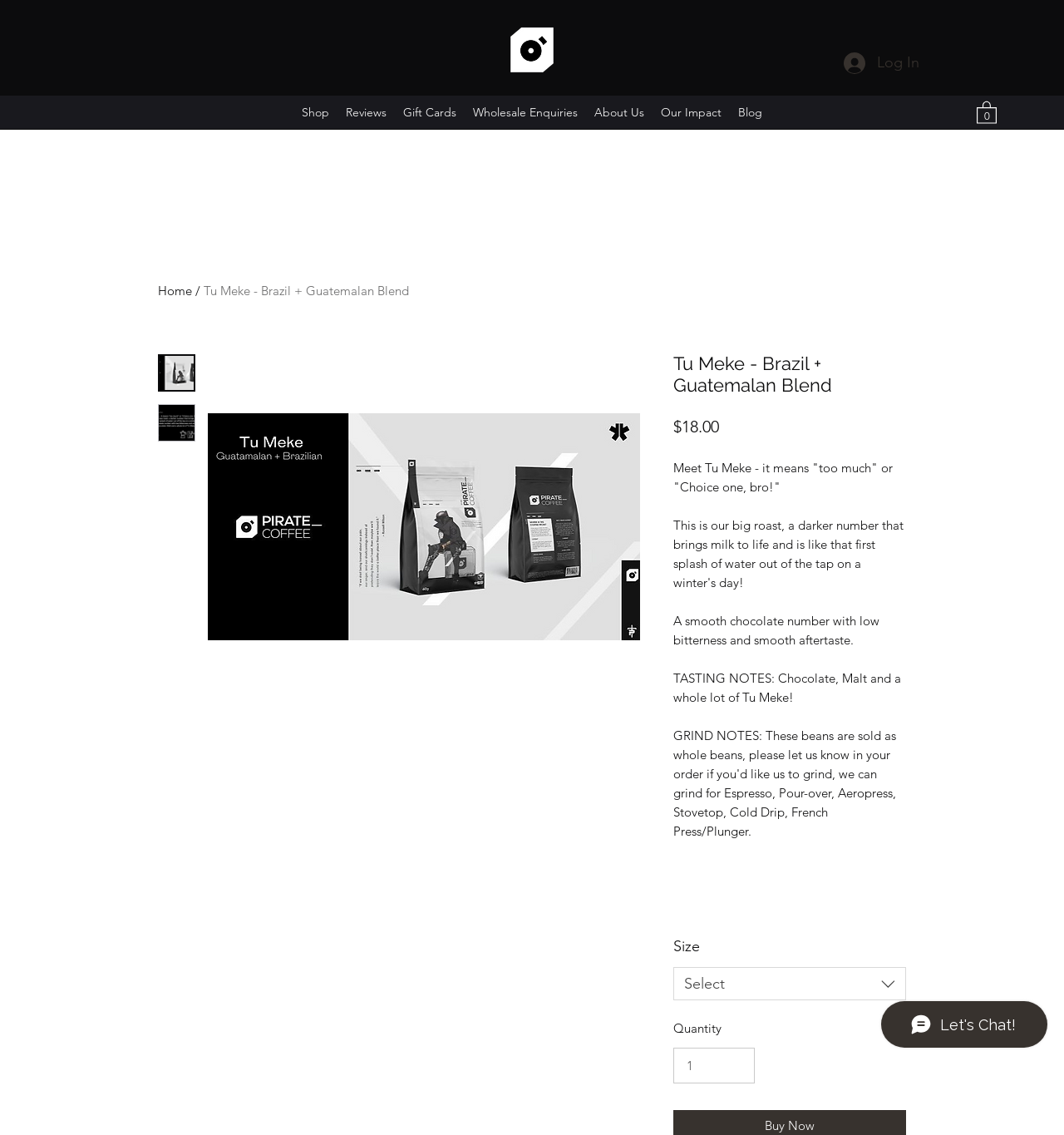What is the purpose of the button with the cart icon?
Answer the question using a single word or phrase, according to the image.

Cart